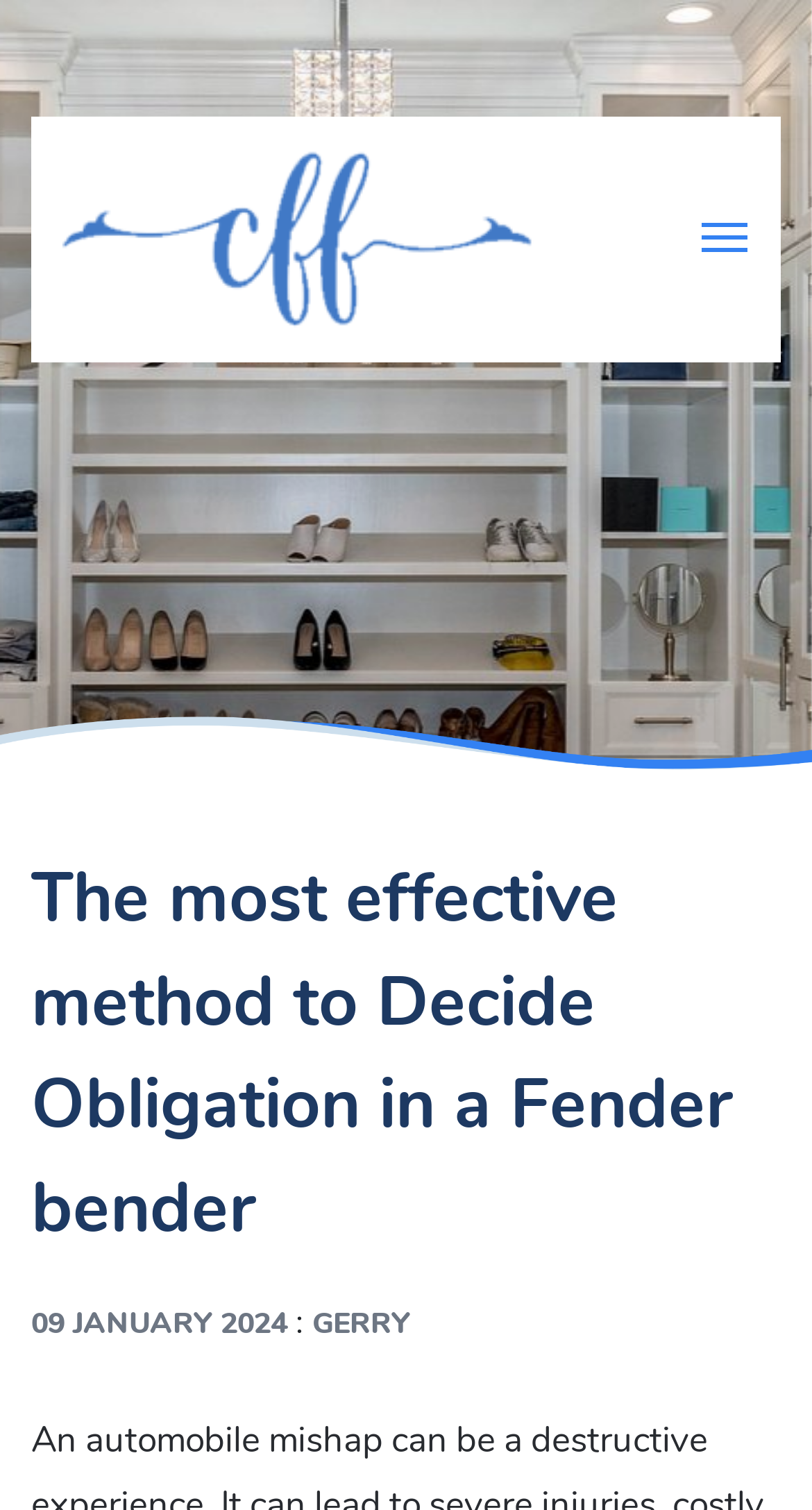Please find the bounding box for the following UI element description. Provide the coordinates in (top-left x, top-left y, bottom-right x, bottom-right y) format, with values between 0 and 1: 09 January 2024

[0.038, 0.863, 0.354, 0.89]